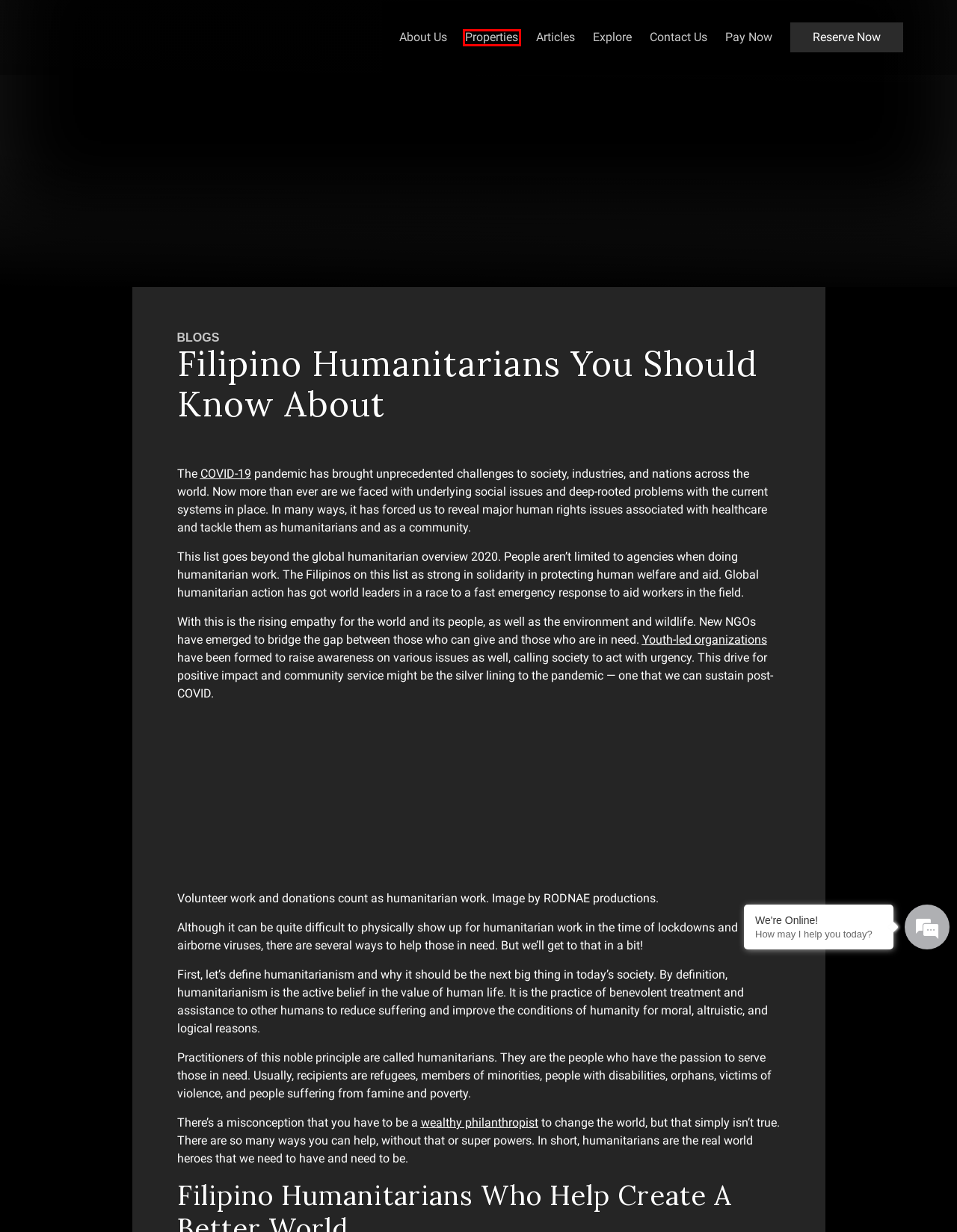Given a screenshot of a webpage with a red bounding box around a UI element, please identify the most appropriate webpage description that matches the new webpage after you click on the element. Here are the candidates:
A. Wealthiest Philanthropists Around The World: Oprah Winfrey, Bill Gates, And More | Tatler Asia
B. Luxury Homes for Sale in the Philippines | Brittany Corporation
C. Luxury Properties in Beautiful Locations | Luxury Homes by Brittany
D. Online Reservation Booking
E. Keep Safe at Home in the New Normal | Luxury Homes by Brittany
F. Payment Facility | Brittany Corporation
G. Who are the 2021 Forbes 30 Under 30 Filipinos? | Brittany Luxury Homes
H. Brokers and Sellers Accreditation | Luxury Homes by Brittany Corporation

C